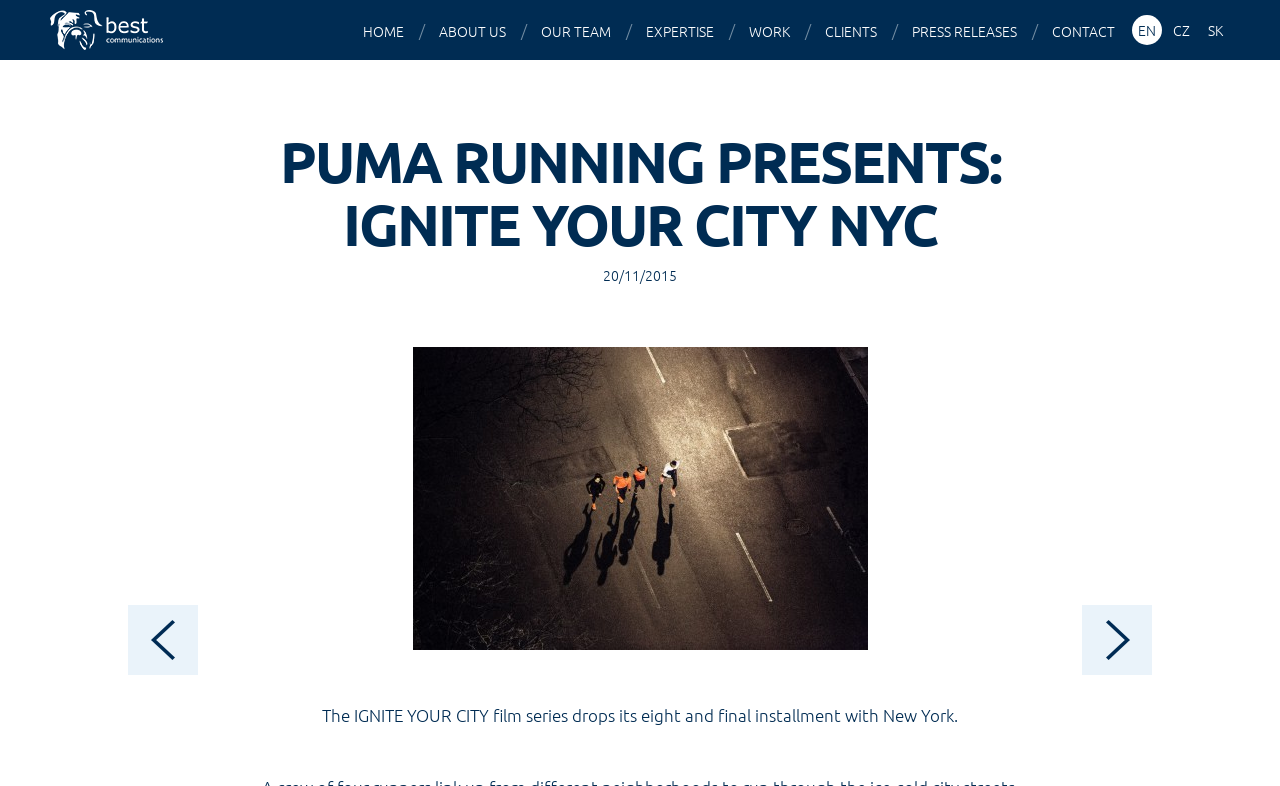Can you identify the bounding box coordinates of the clickable region needed to carry out this instruction: 'learn about the company'? The coordinates should be four float numbers within the range of 0 to 1, stated as [left, top, right, bottom].

[0.335, 0.001, 0.407, 0.078]